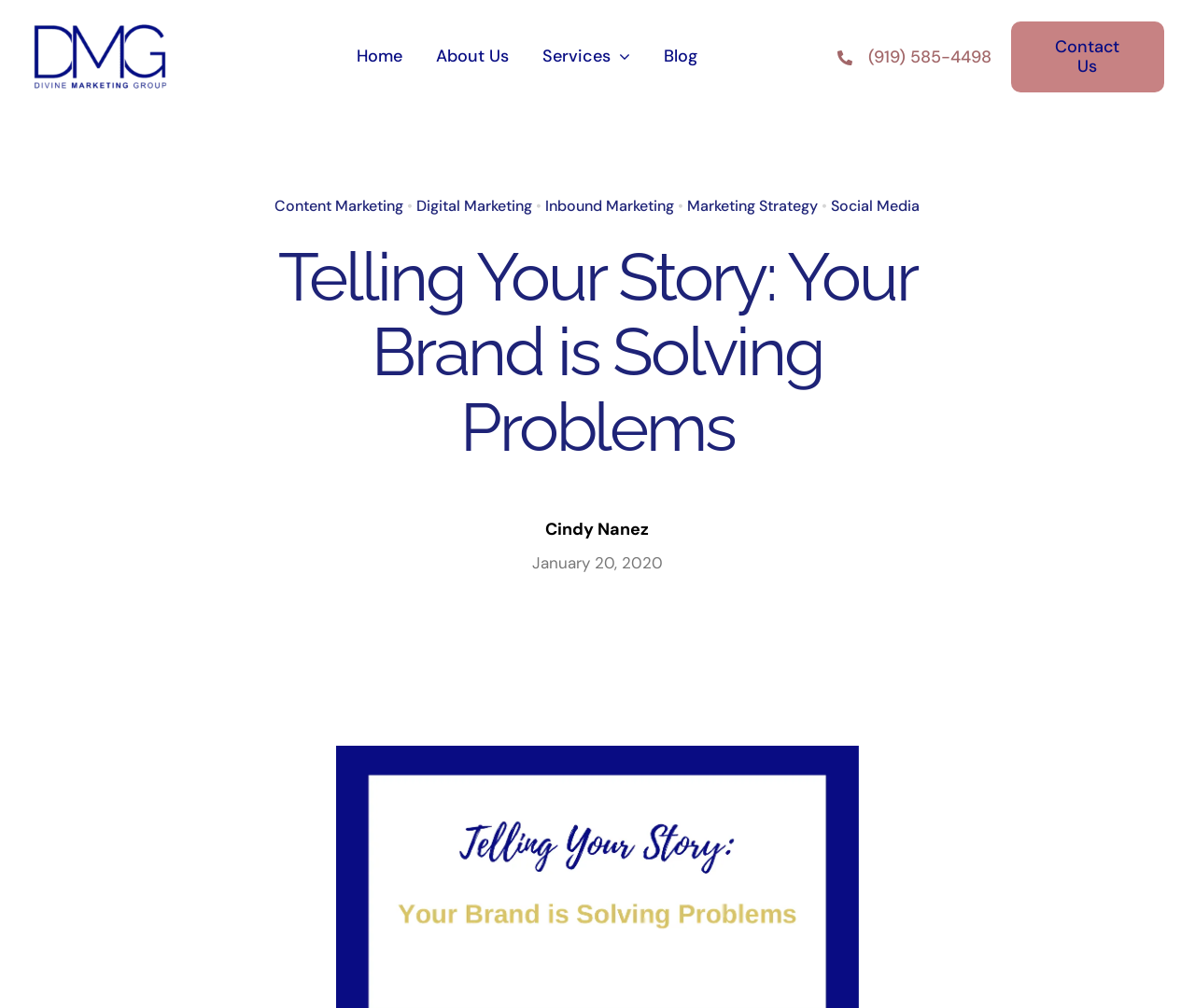Please specify the coordinates of the bounding box for the element that should be clicked to carry out this instruction: "learn about social media". The coordinates must be four float numbers between 0 and 1, formatted as [left, top, right, bottom].

[0.696, 0.194, 0.77, 0.214]